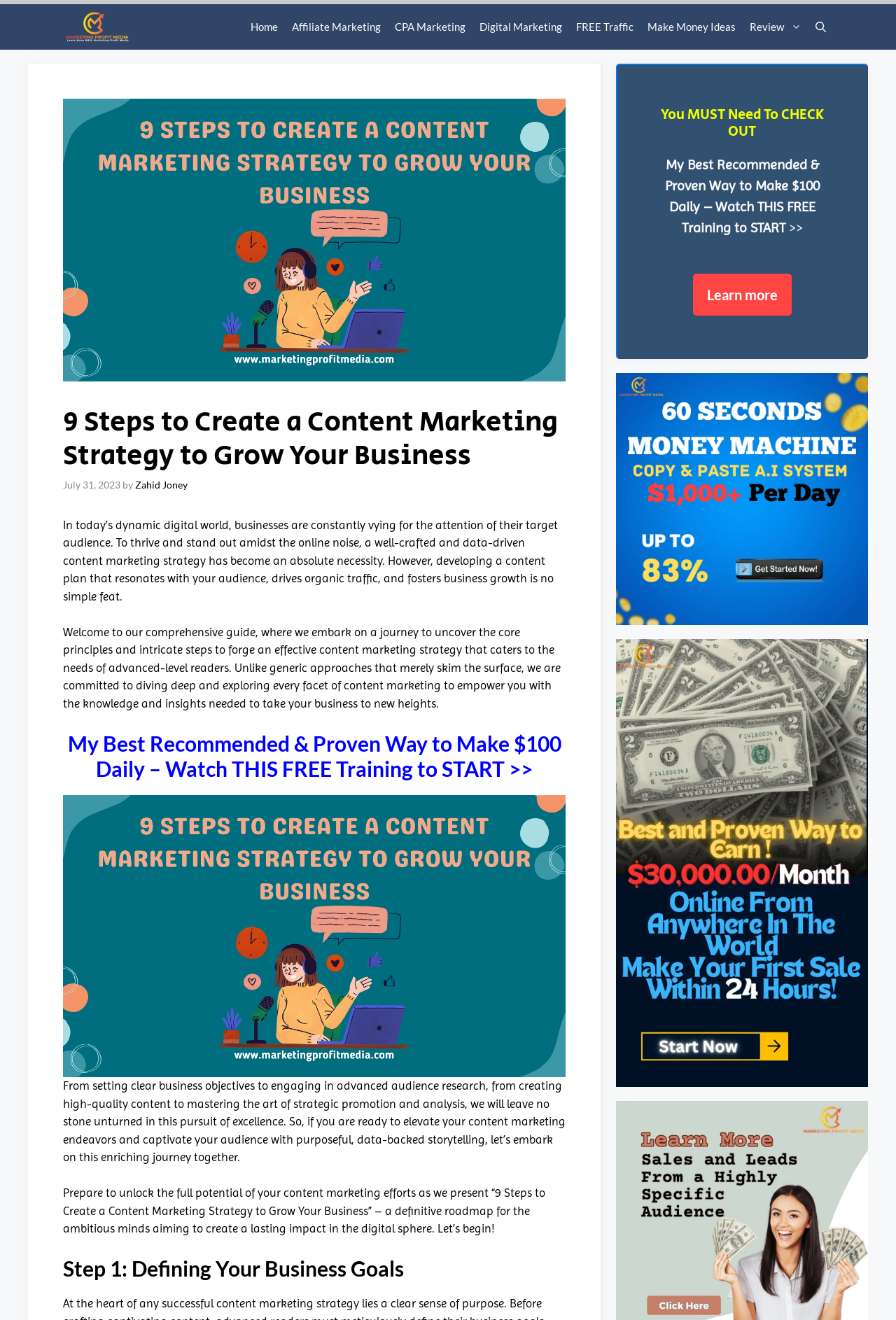What is the topic of the article?
Provide a well-explained and detailed answer to the question.

I inferred the topic by reading the heading '9 Steps to Create a Content Marketing Strategy to Grow Your Business' and the surrounding text, which discusses the importance of content marketing in the digital world.